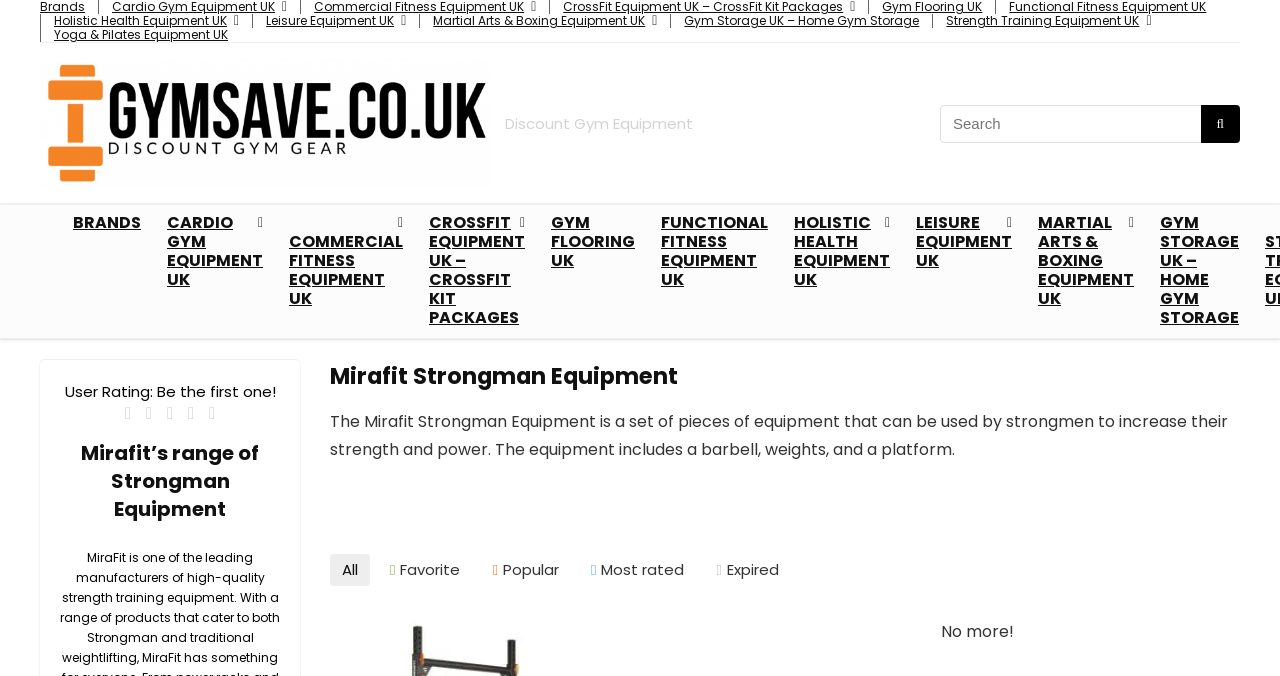Please identify the coordinates of the bounding box that should be clicked to fulfill this instruction: "Click on Gym Save".

[0.031, 0.07, 0.383, 0.101]